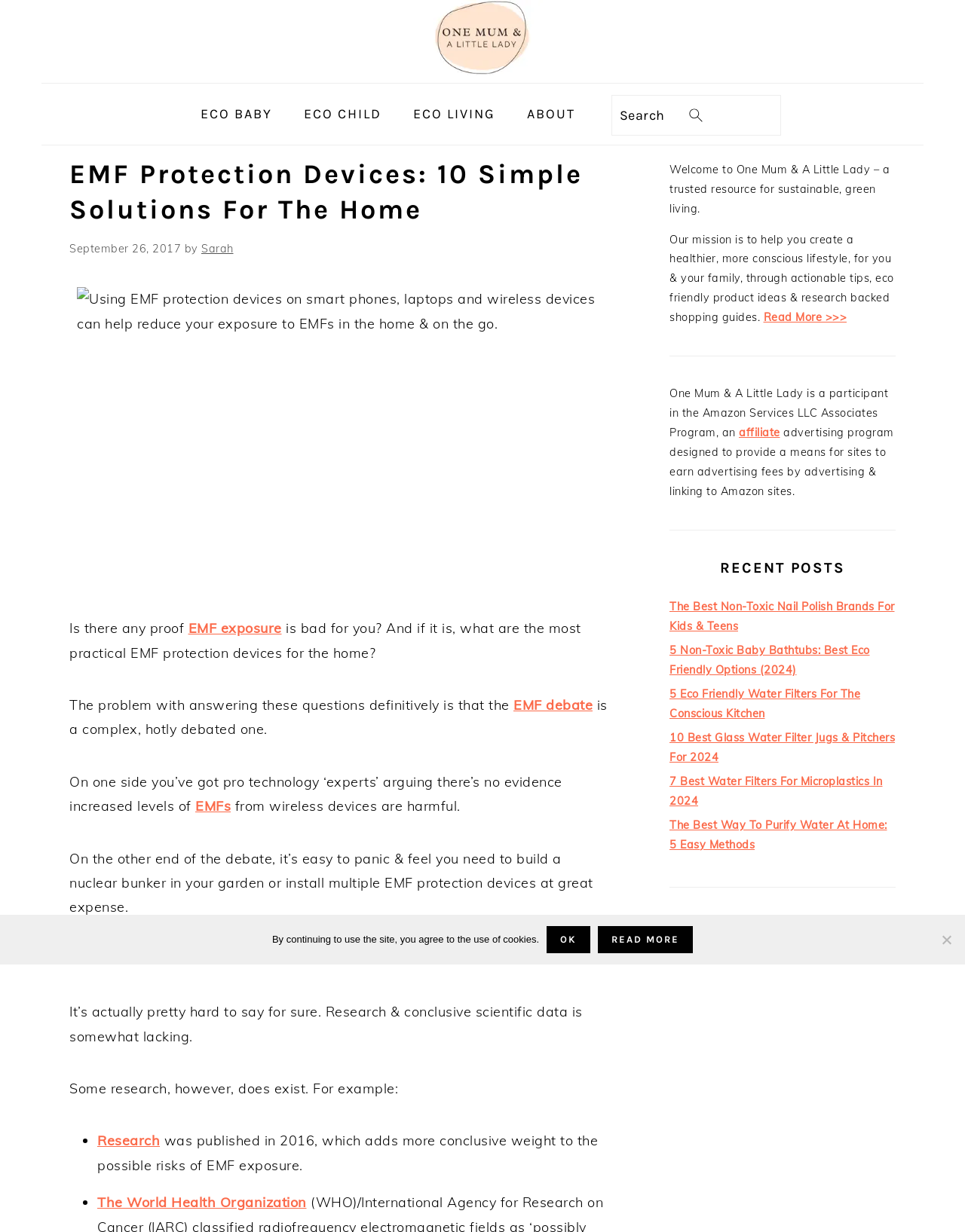How many navigation links are there?
Based on the image, provide your answer in one word or phrase.

4